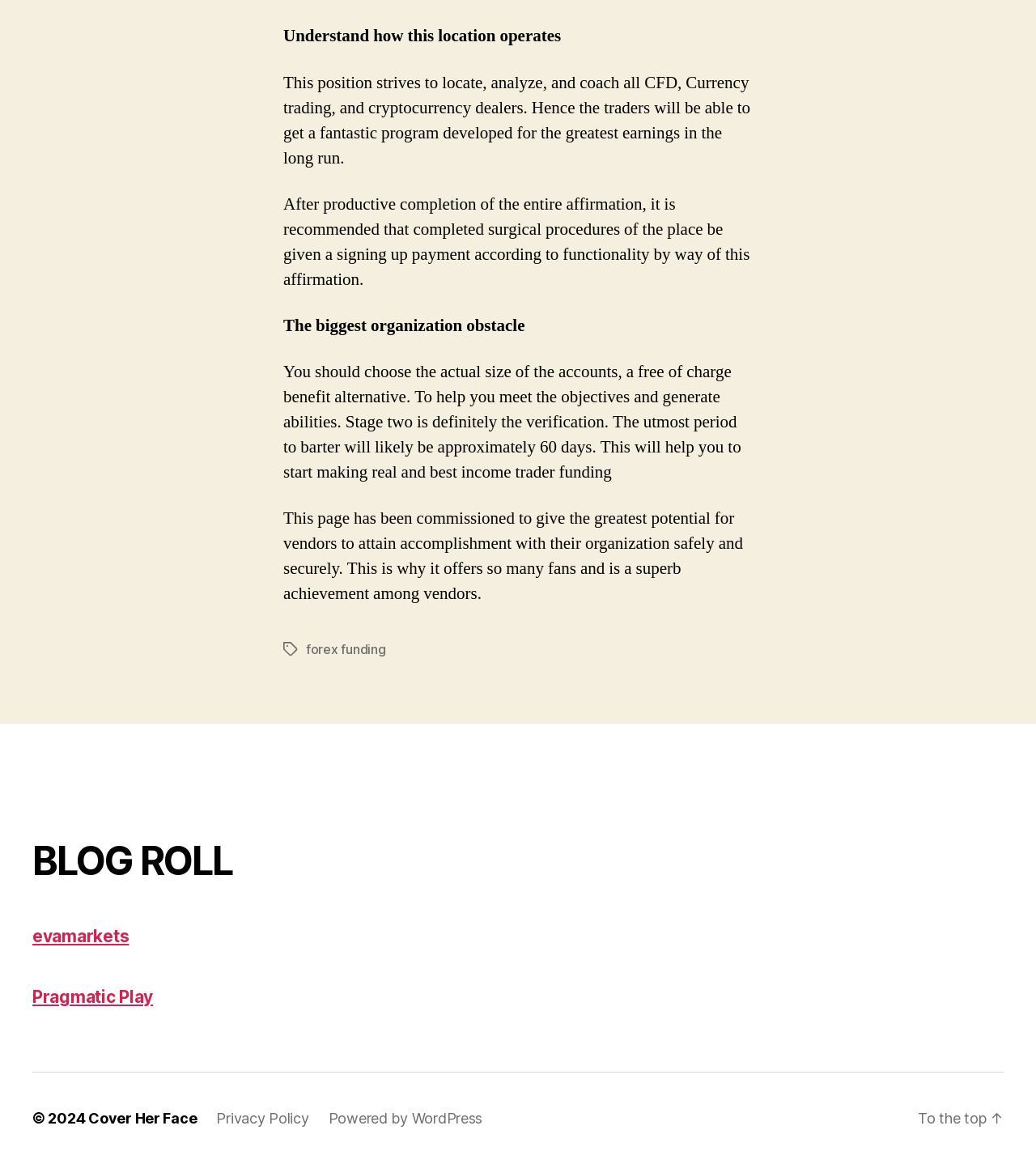What is the copyright year of the webpage?
From the image, provide a succinct answer in one word or a short phrase.

2024